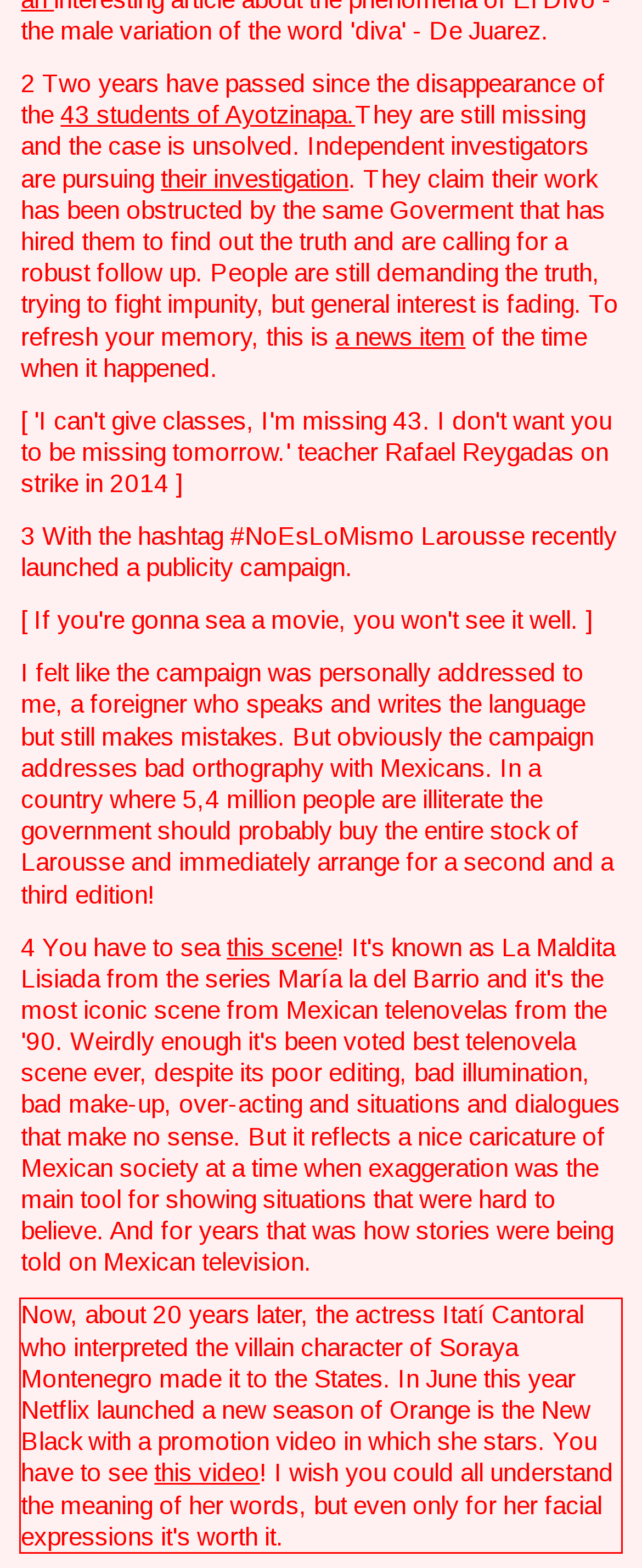Given a webpage screenshot, locate the red bounding box and extract the text content found inside it.

Now, about 20 years later, the actress Itatí Cantoral who interpreted the villain character of Soraya Montenegro made it to the States. In June this year Netflix launched a new season of Orange is the New Black with a promotion video in which she stars. You have to see this video! I wish you could all understand the meaning of her words, but even only for her facial expressions it's worth it.